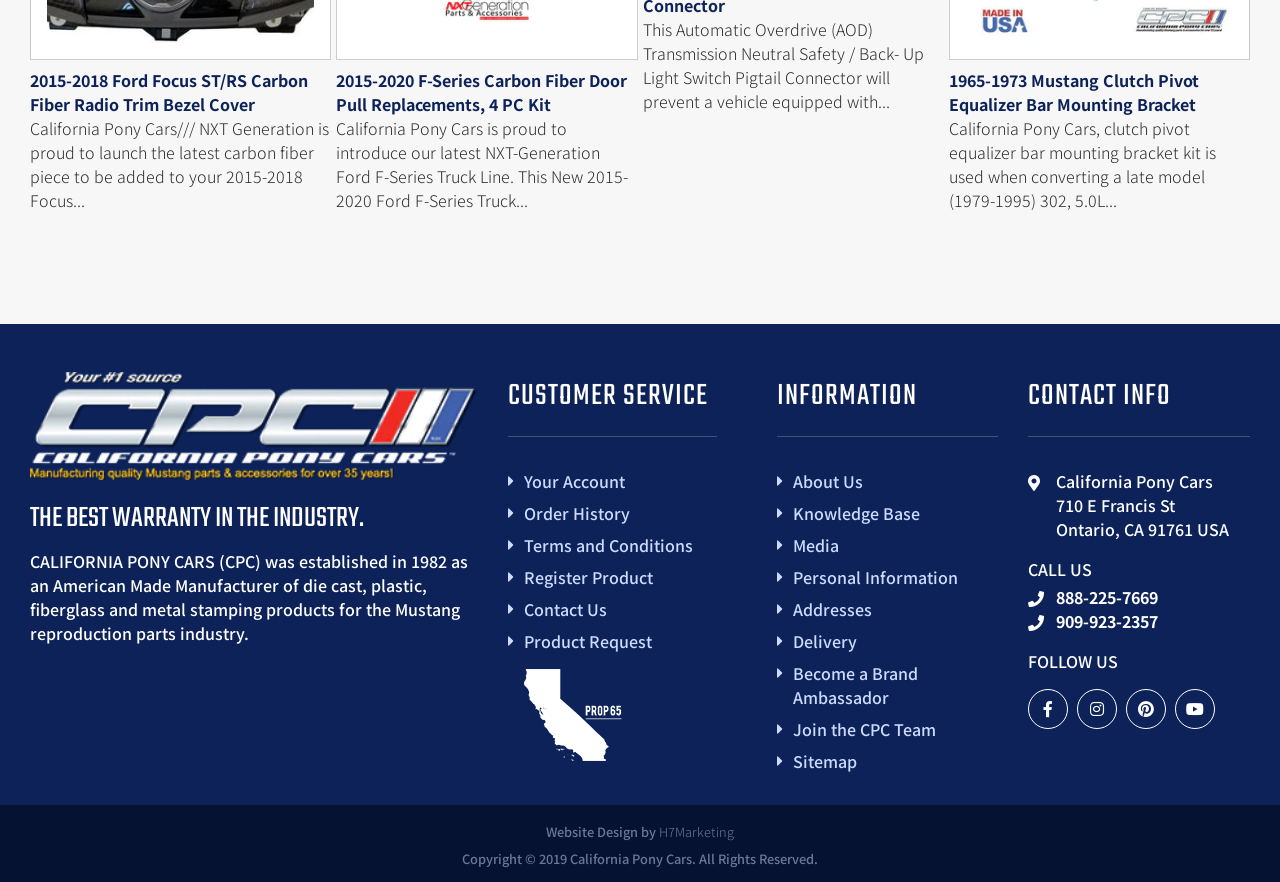Give a one-word or one-phrase response to the question: 
What is the warranty offered by California Pony Cars?

The best warranty in the industry